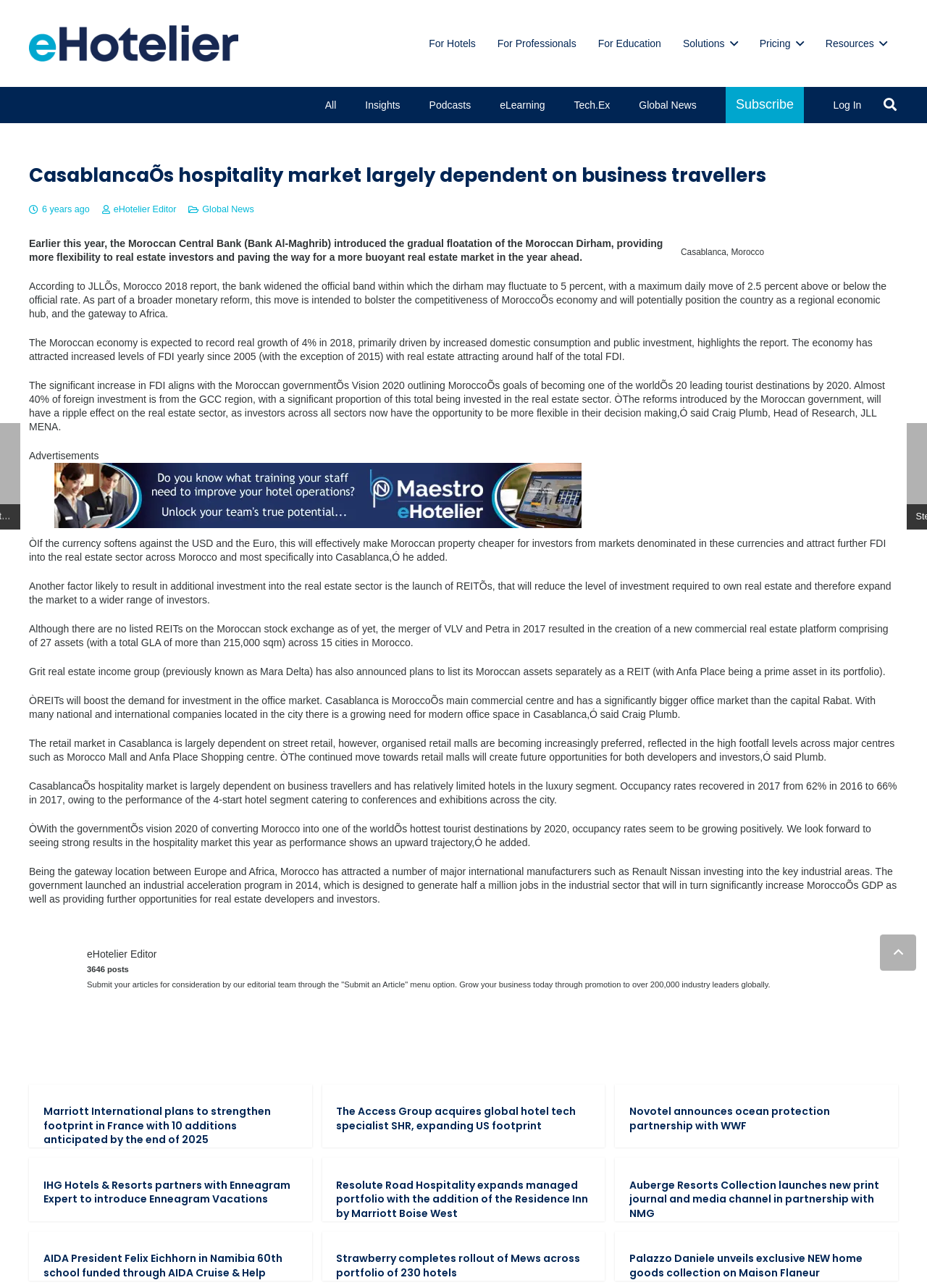Locate the bounding box coordinates for the element described below: "enquiries@standmagazine.org". The coordinates must be four float values between 0 and 1, formatted as [left, top, right, bottom].

None